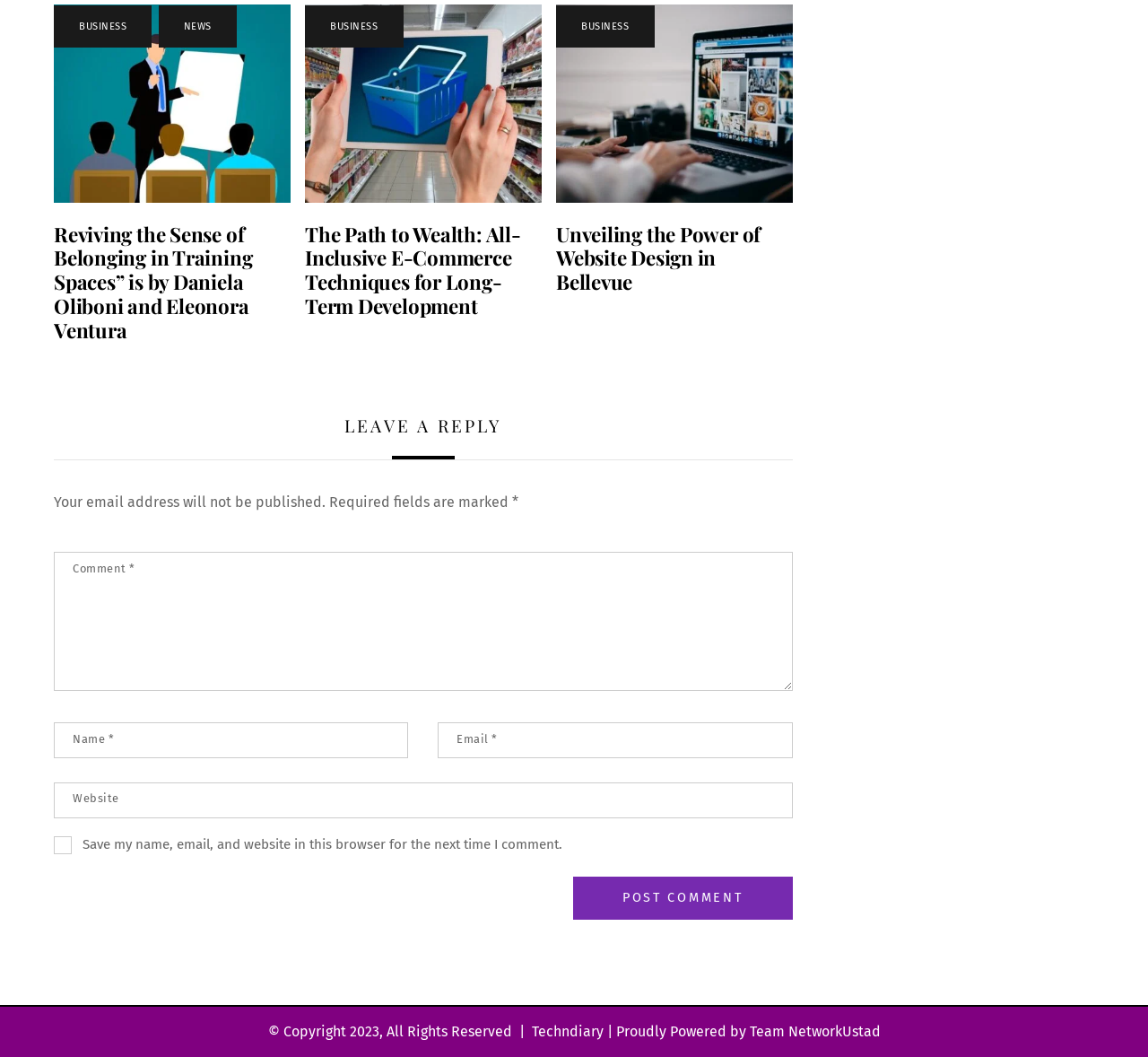Show the bounding box coordinates of the region that should be clicked to follow the instruction: "Click on the 'Post Comment' button."

[0.499, 0.829, 0.69, 0.87]